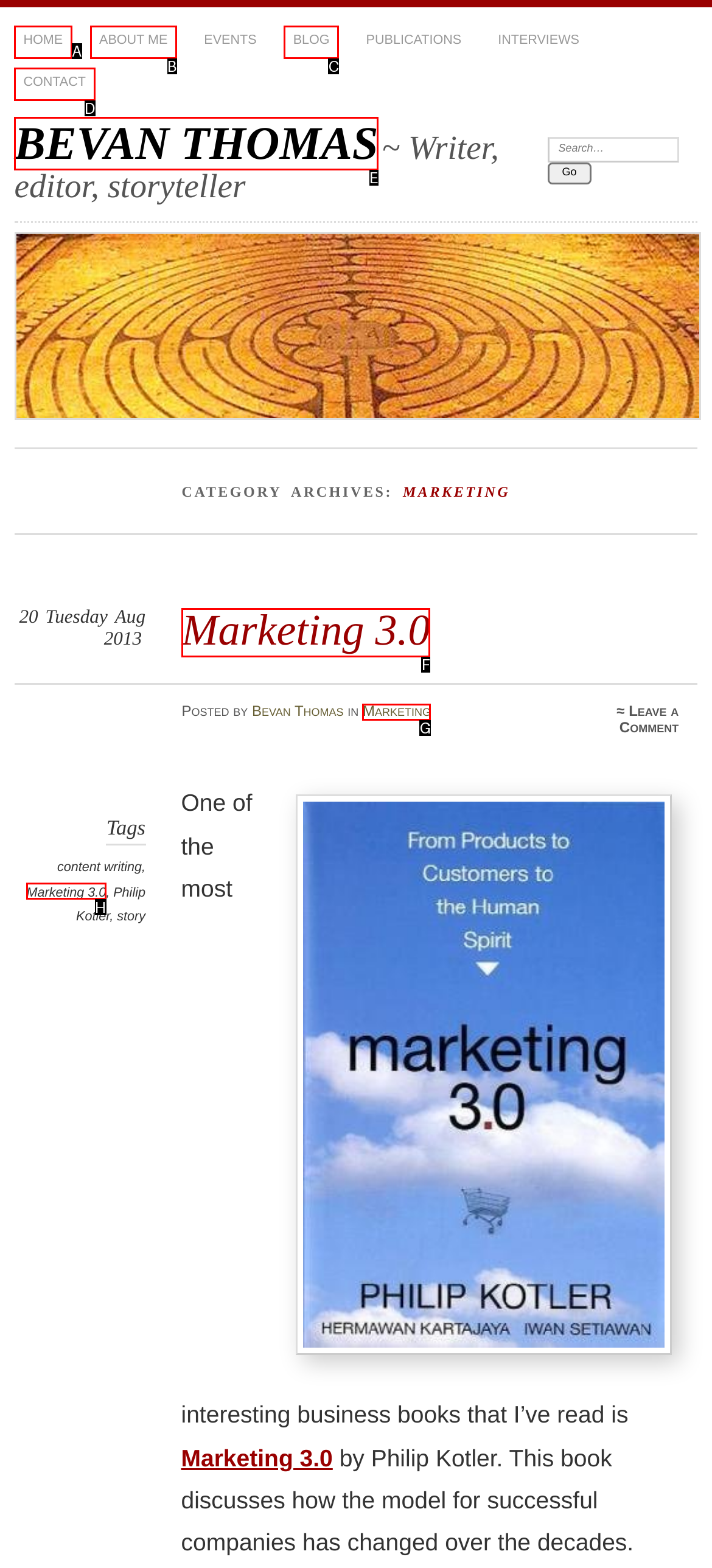Identify the HTML element you need to click to achieve the task: Read the Marketing 3.0 article. Respond with the corresponding letter of the option.

F